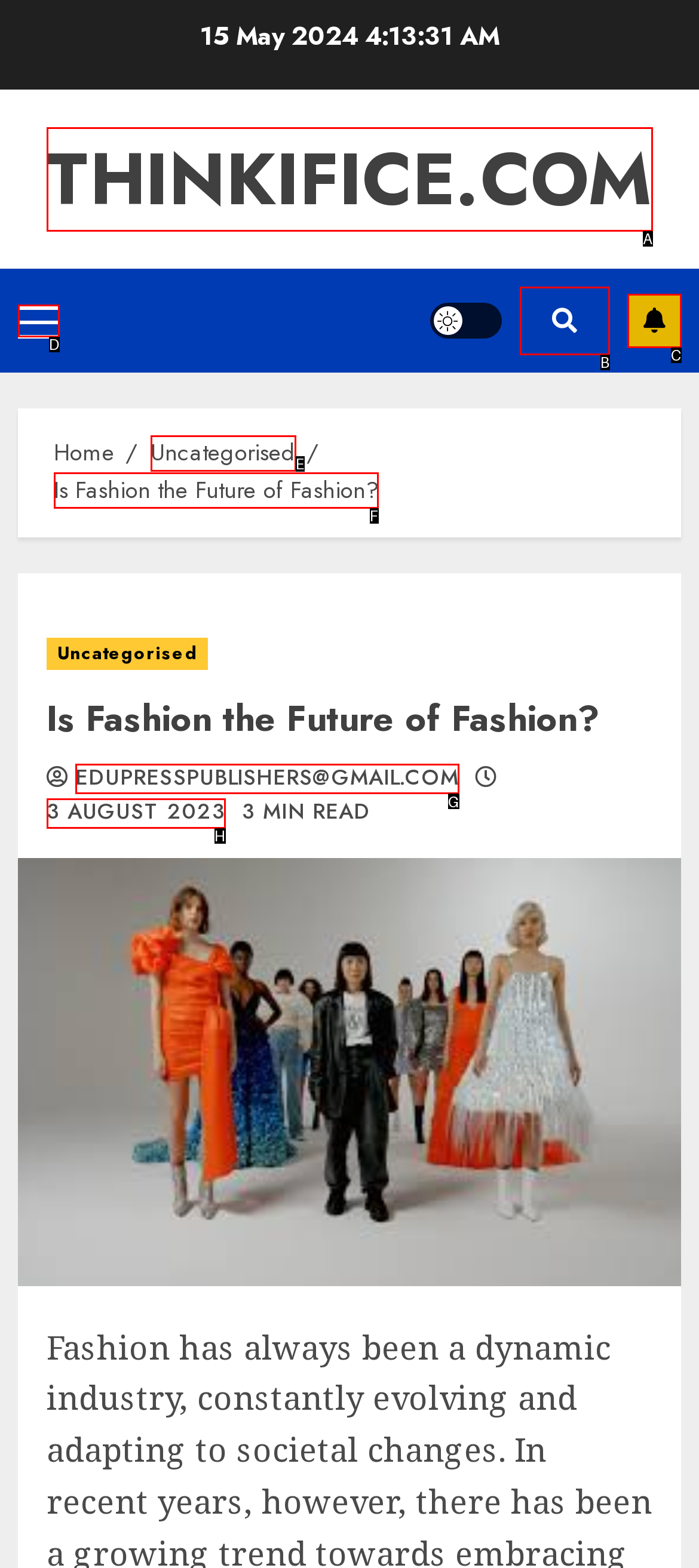From the options shown, which one fits the description: 3 August 2023? Respond with the appropriate letter.

H